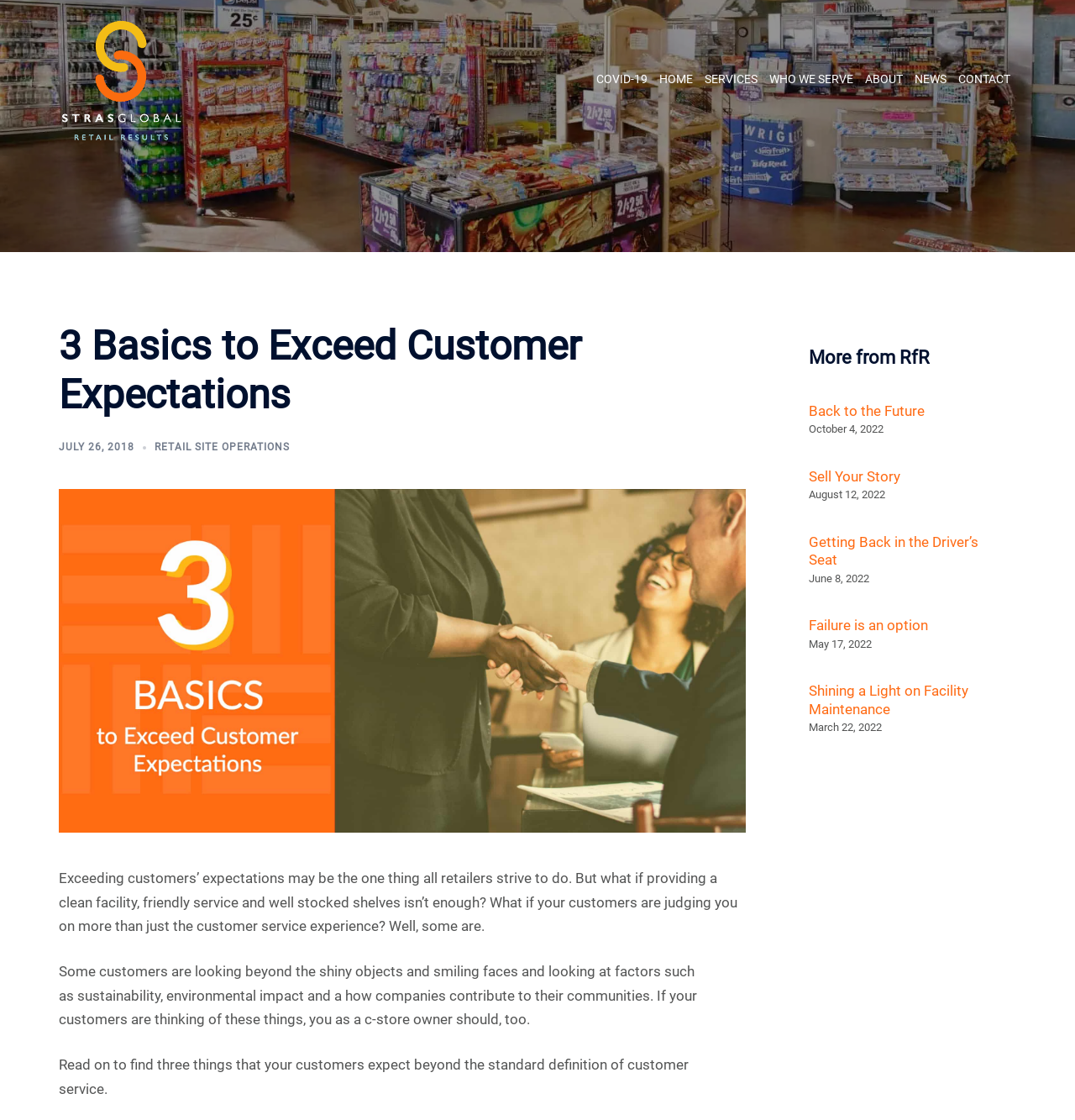Determine the bounding box coordinates of the element that should be clicked to execute the following command: "Read the article '3 Basics to Exceed Customer Expectations'".

[0.055, 0.287, 0.693, 0.407]